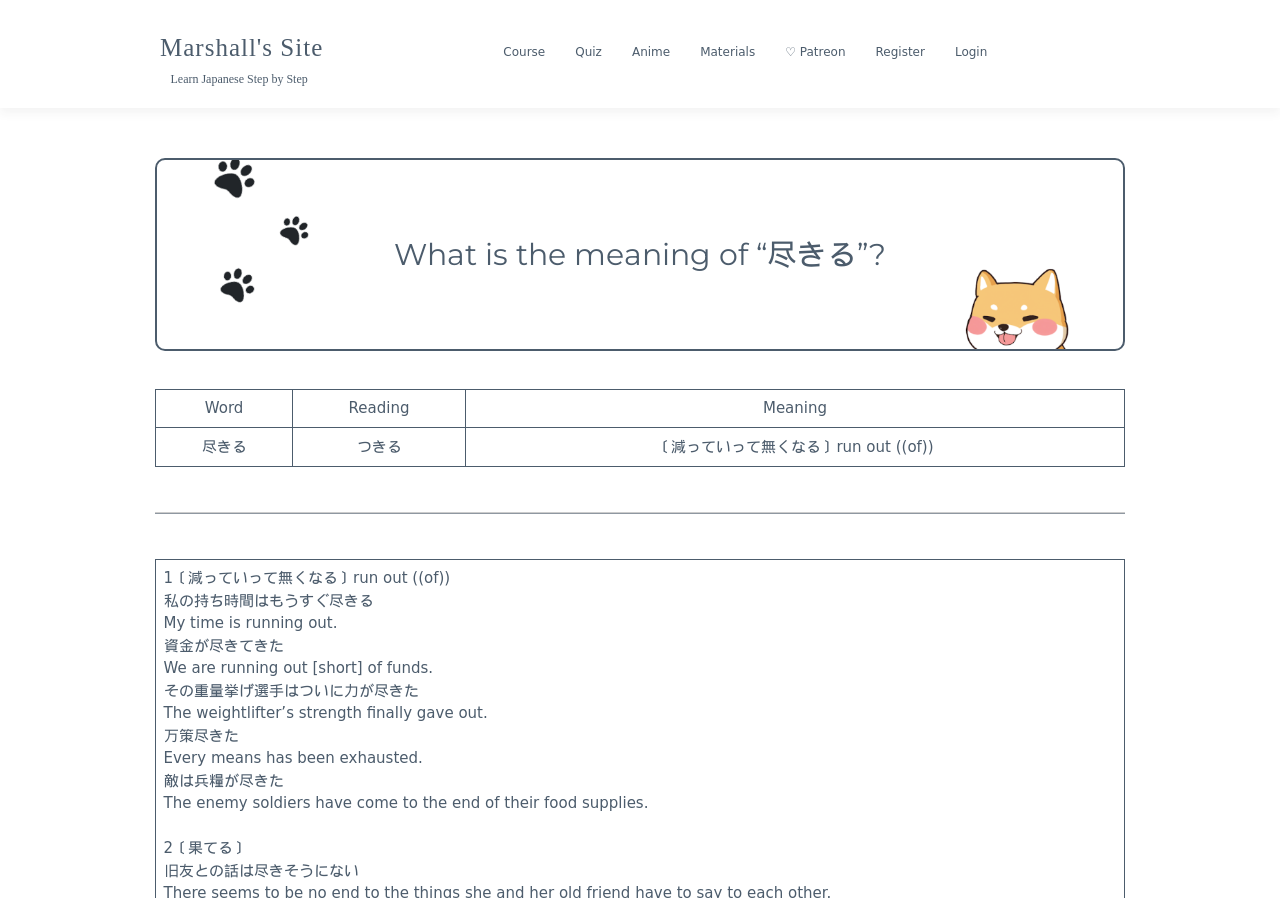Select the bounding box coordinates of the element I need to click to carry out the following instruction: "Click on '♡ Patreon'".

[0.602, 0.031, 0.672, 0.112]